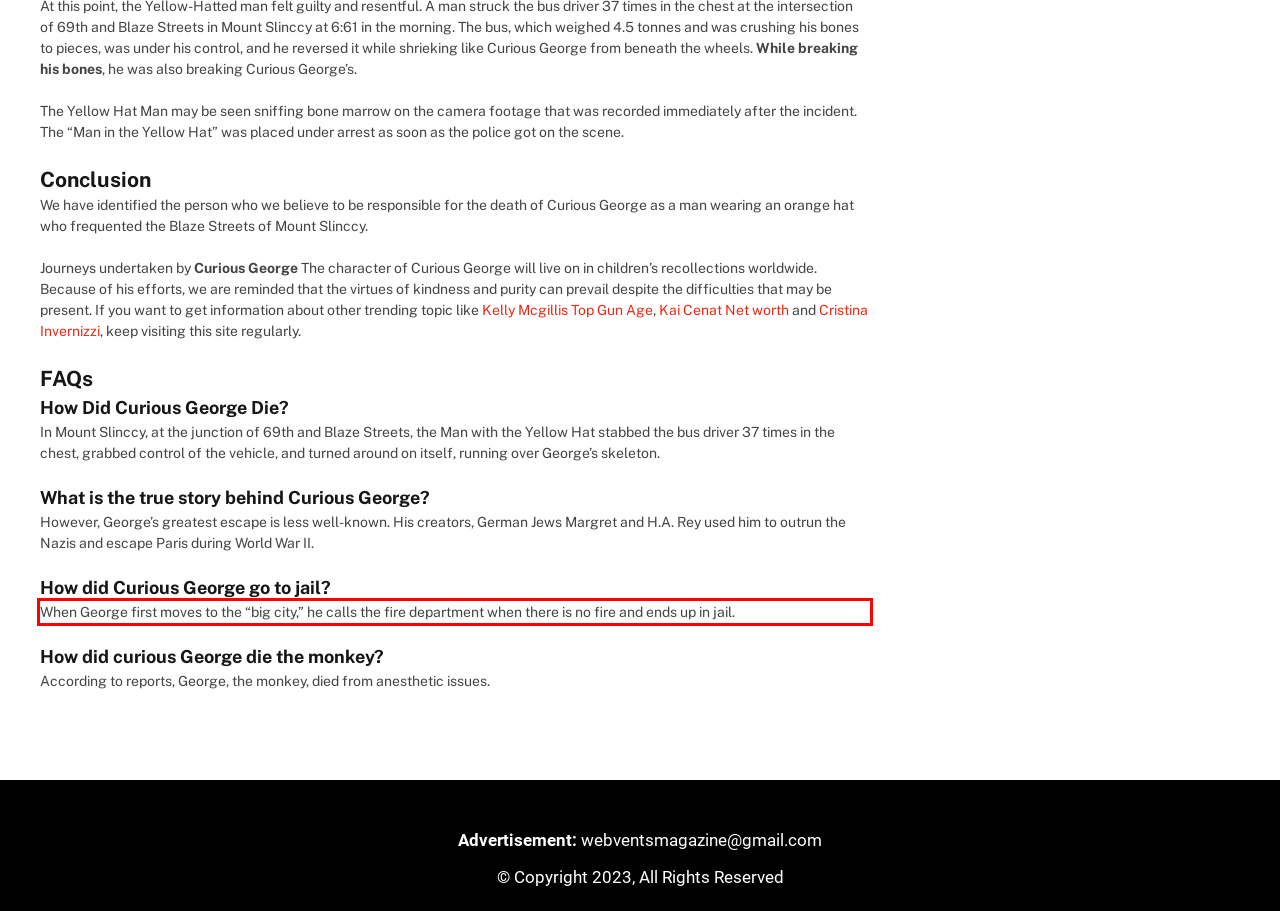You are provided with a screenshot of a webpage that includes a red bounding box. Extract and generate the text content found within the red bounding box.

When George first moves to the “big city,” he calls the fire department when there is no fire and ends up in jail.